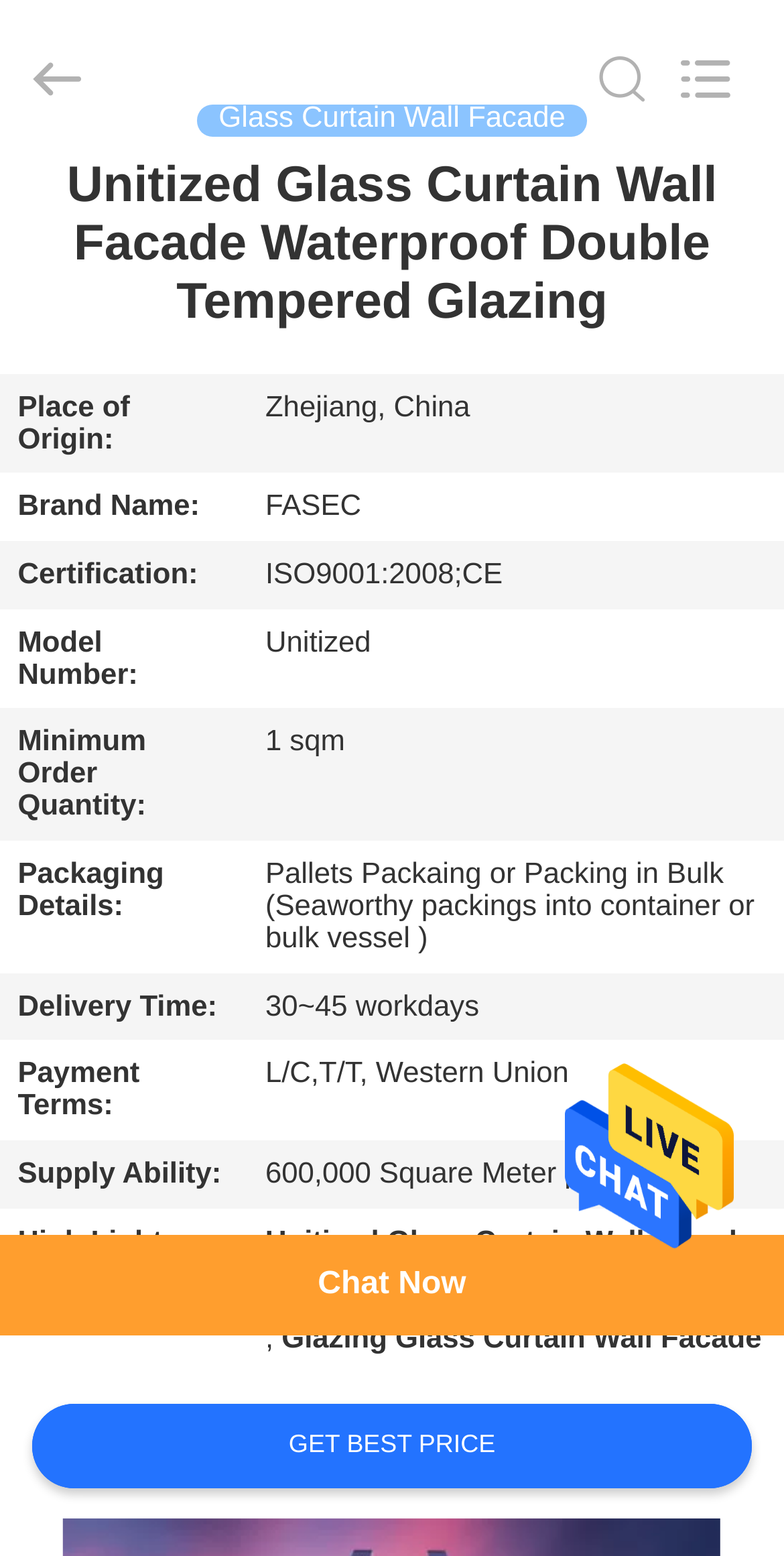What is the delivery time of the product?
Using the image, elaborate on the answer with as much detail as possible.

I found the delivery time of the product by examining the table on the webpage, specifically the row with the header 'Delivery Time:' and the corresponding grid cell that contains the text '30~45 workdays'.